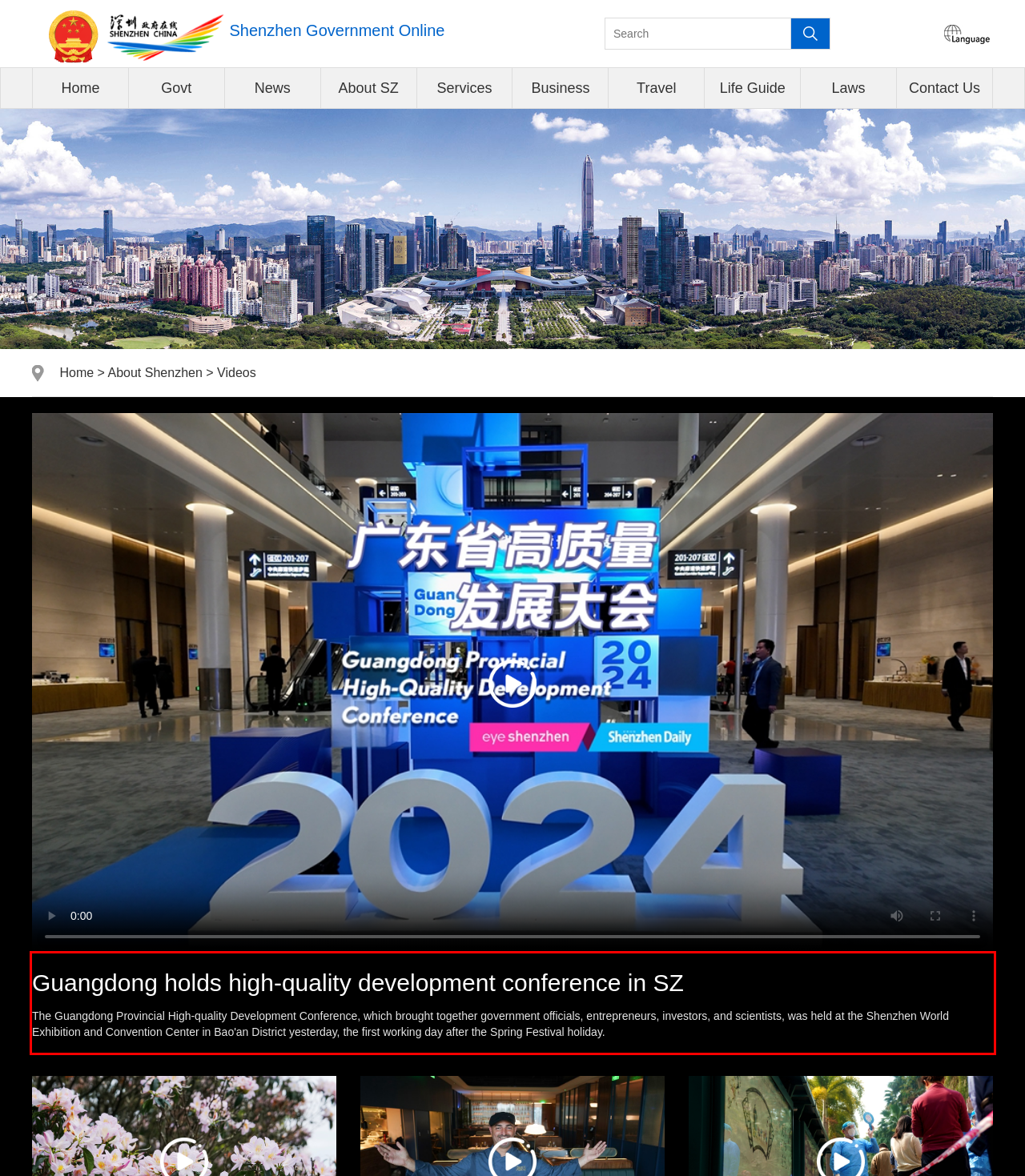You are provided with a screenshot of a webpage that includes a UI element enclosed in a red rectangle. Extract the text content inside this red rectangle.

Guangdong holds high-quality development conference in SZ The Guangdong Provincial High-quality Development Conference, which brought together government officials, entrepreneurs, investors, and scientists, was held at the Shenzhen World Exhibition and Convention Center in Bao'an District yesterday, the first working day after the Spring Festival holiday.